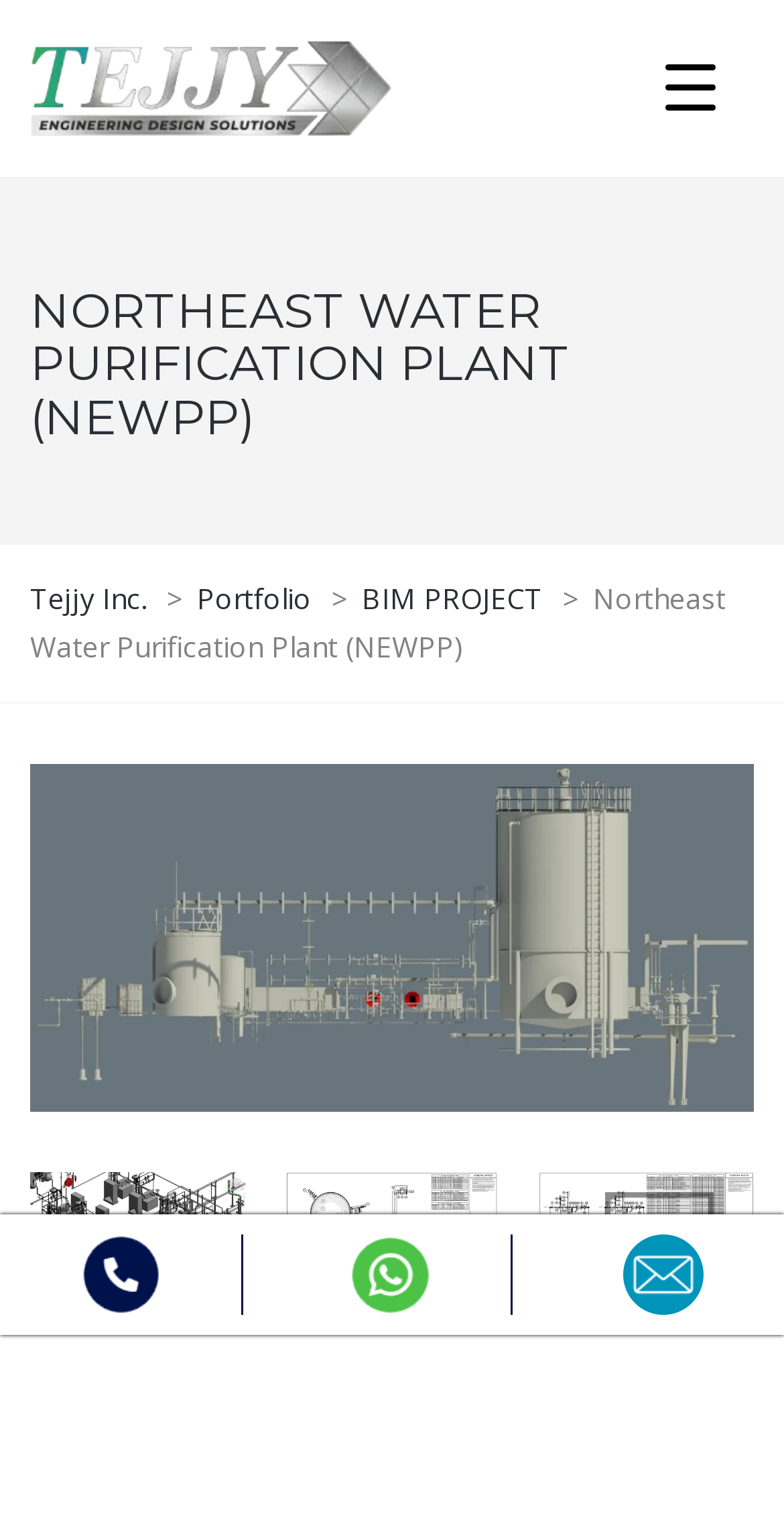Locate the bounding box coordinates of the clickable area to execute the instruction: "View the Northeast Water Purification Plant project". Provide the coordinates as four float numbers between 0 and 1, represented as [left, top, right, bottom].

[0.038, 0.597, 0.962, 0.621]